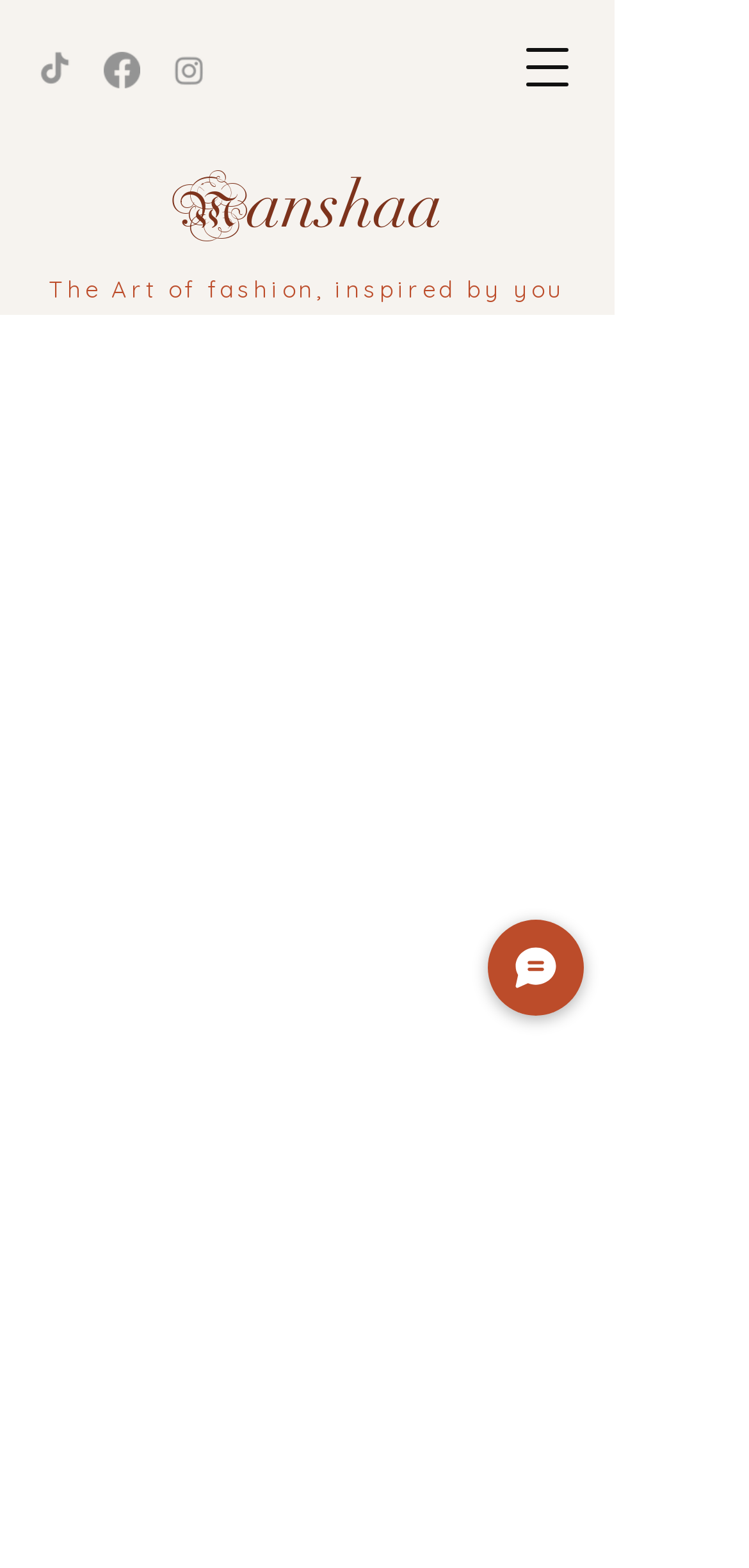Please determine the bounding box of the UI element that matches this description: aria-label="Facebook". The coordinates should be given as (top-left x, top-left y, bottom-right x, bottom-right y), with all values between 0 and 1.

[0.138, 0.033, 0.187, 0.056]